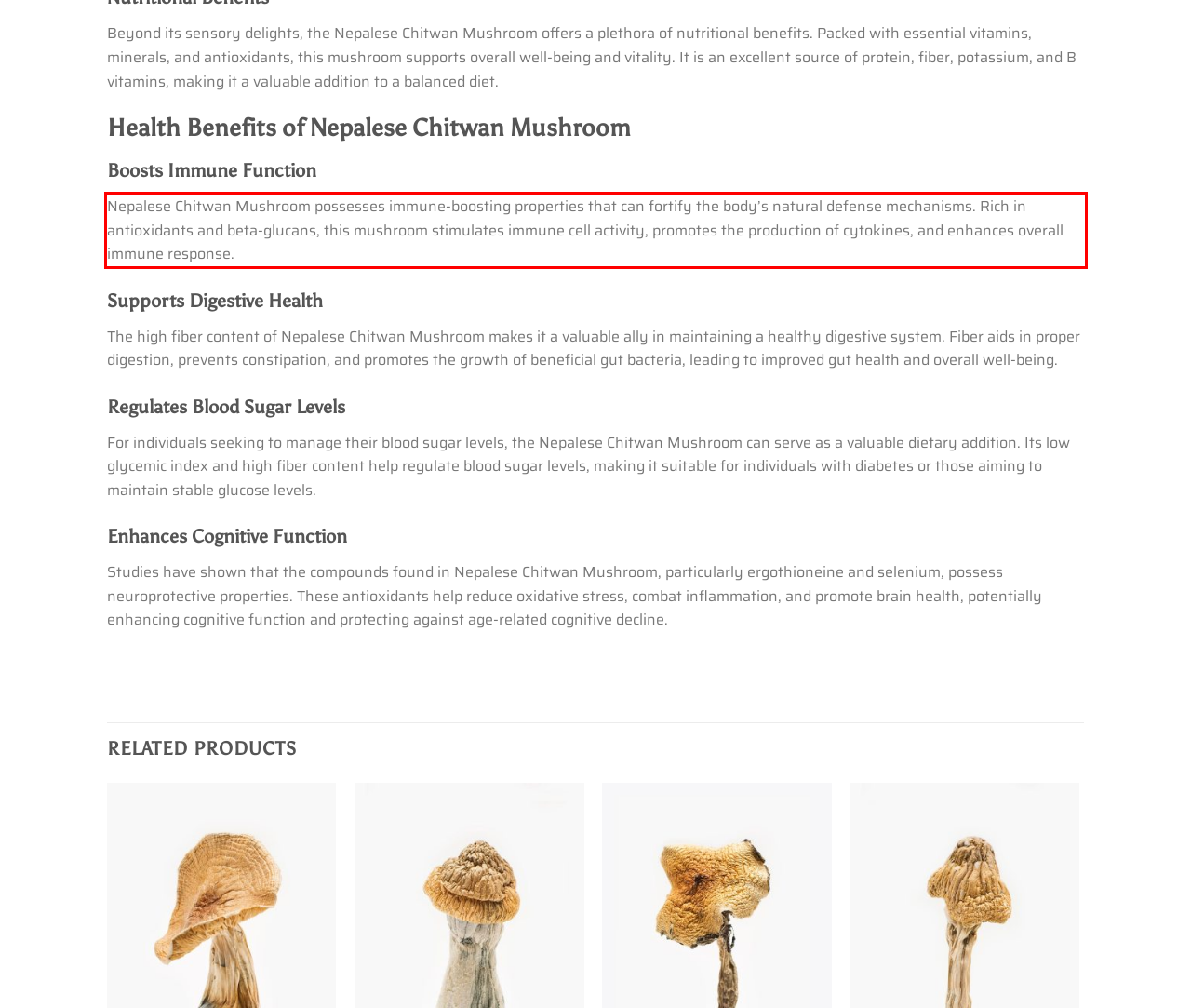Given a webpage screenshot with a red bounding box, perform OCR to read and deliver the text enclosed by the red bounding box.

Nepalese Chitwan Mushroom possesses immune-boosting properties that can fortify the body’s natural defense mechanisms. Rich in antioxidants and beta-glucans, this mushroom stimulates immune cell activity, promotes the production of cytokines, and enhances overall immune response.